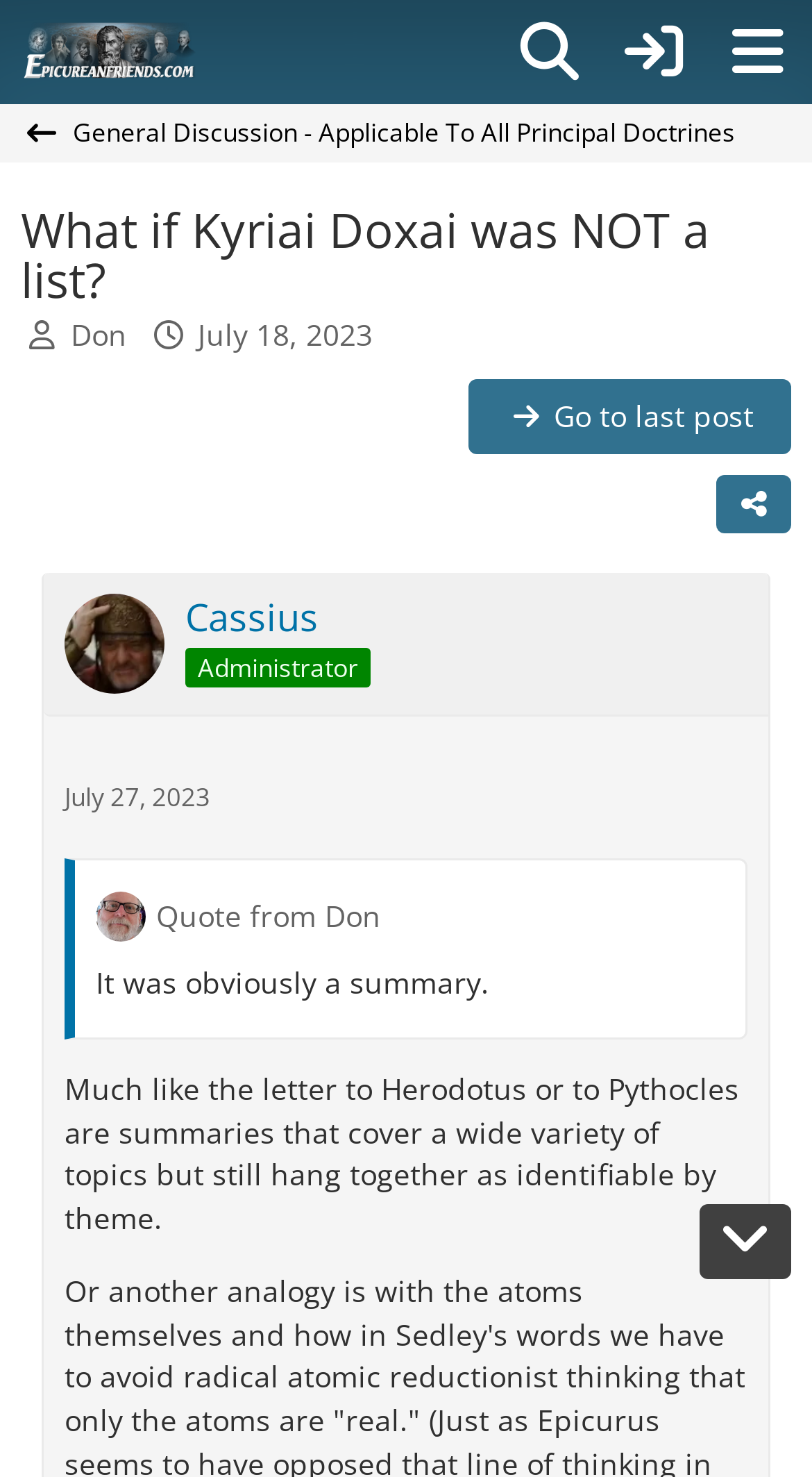Determine the bounding box coordinates of the target area to click to execute the following instruction: "Search the forum."

[0.626, 0.007, 0.728, 0.063]